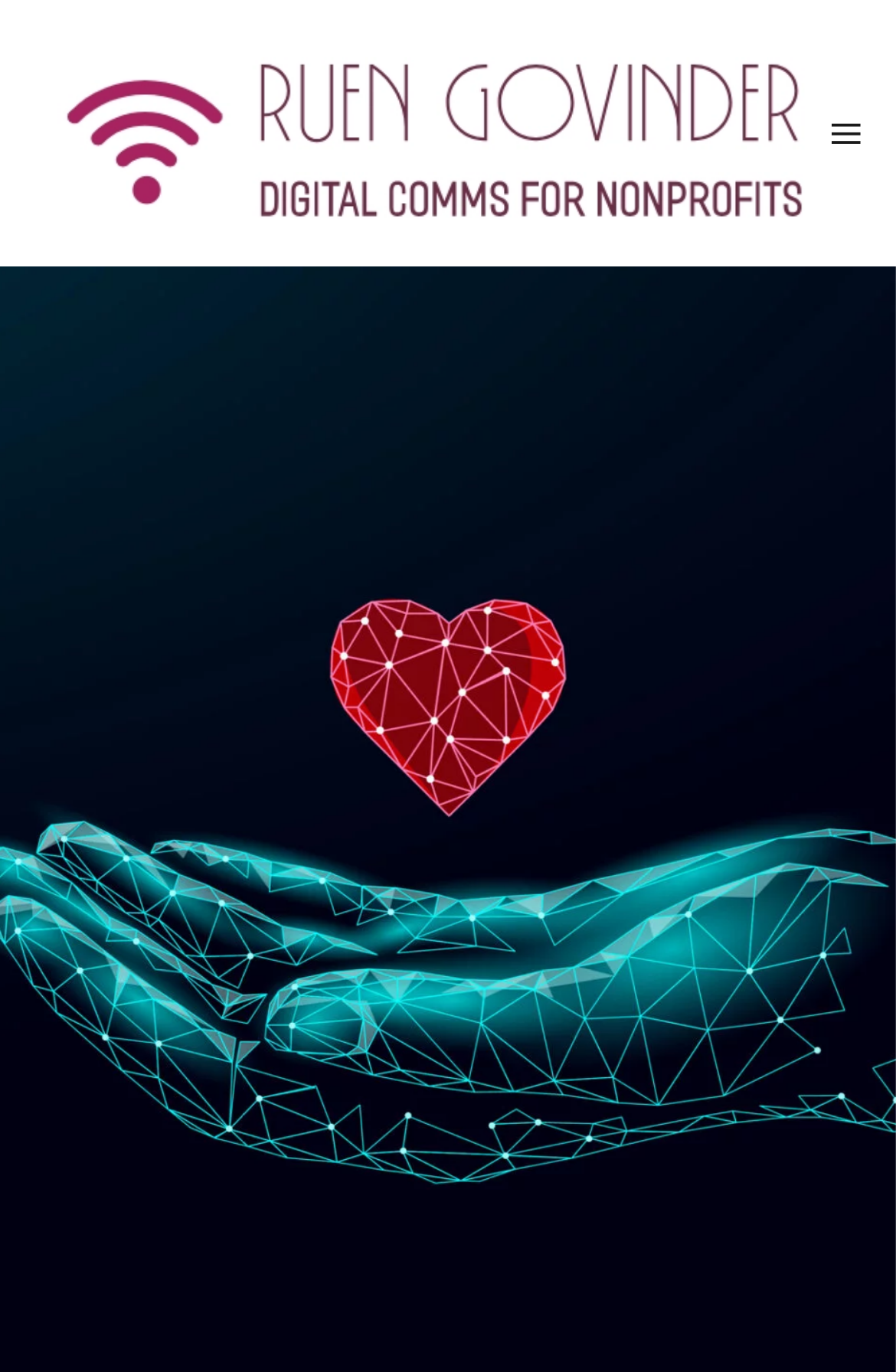Calculate the bounding box coordinates for the UI element based on the following description: "aria-label="Back to home"". Ensure the coordinates are four float numbers between 0 and 1, i.e., [left, top, right, bottom].

[0.038, 0.0, 0.929, 0.195]